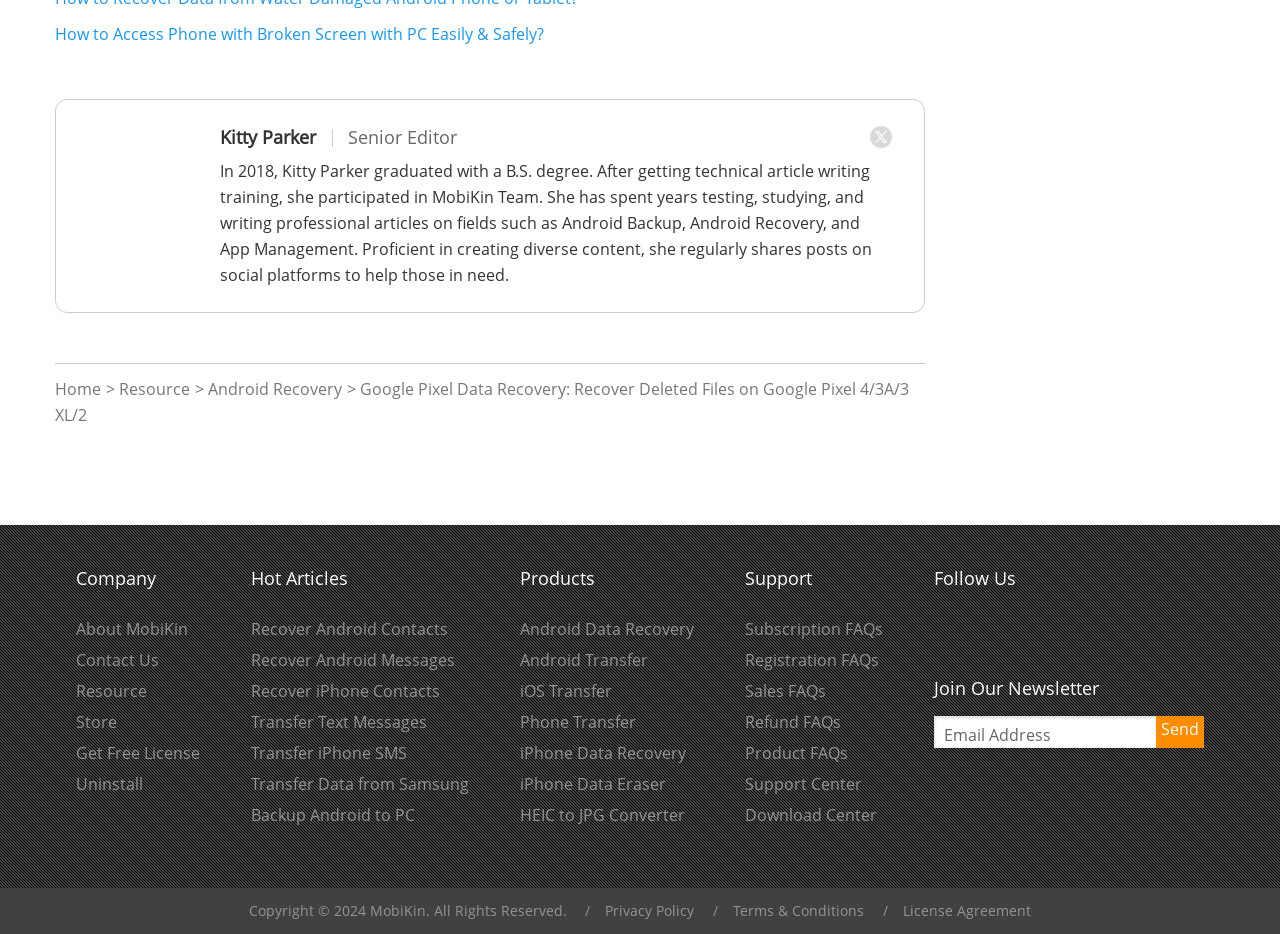Ascertain the bounding box coordinates for the UI element detailed here: "Contact Us". The coordinates should be provided as [left, top, right, bottom] with each value being a float between 0 and 1.

[0.059, 0.695, 0.124, 0.719]